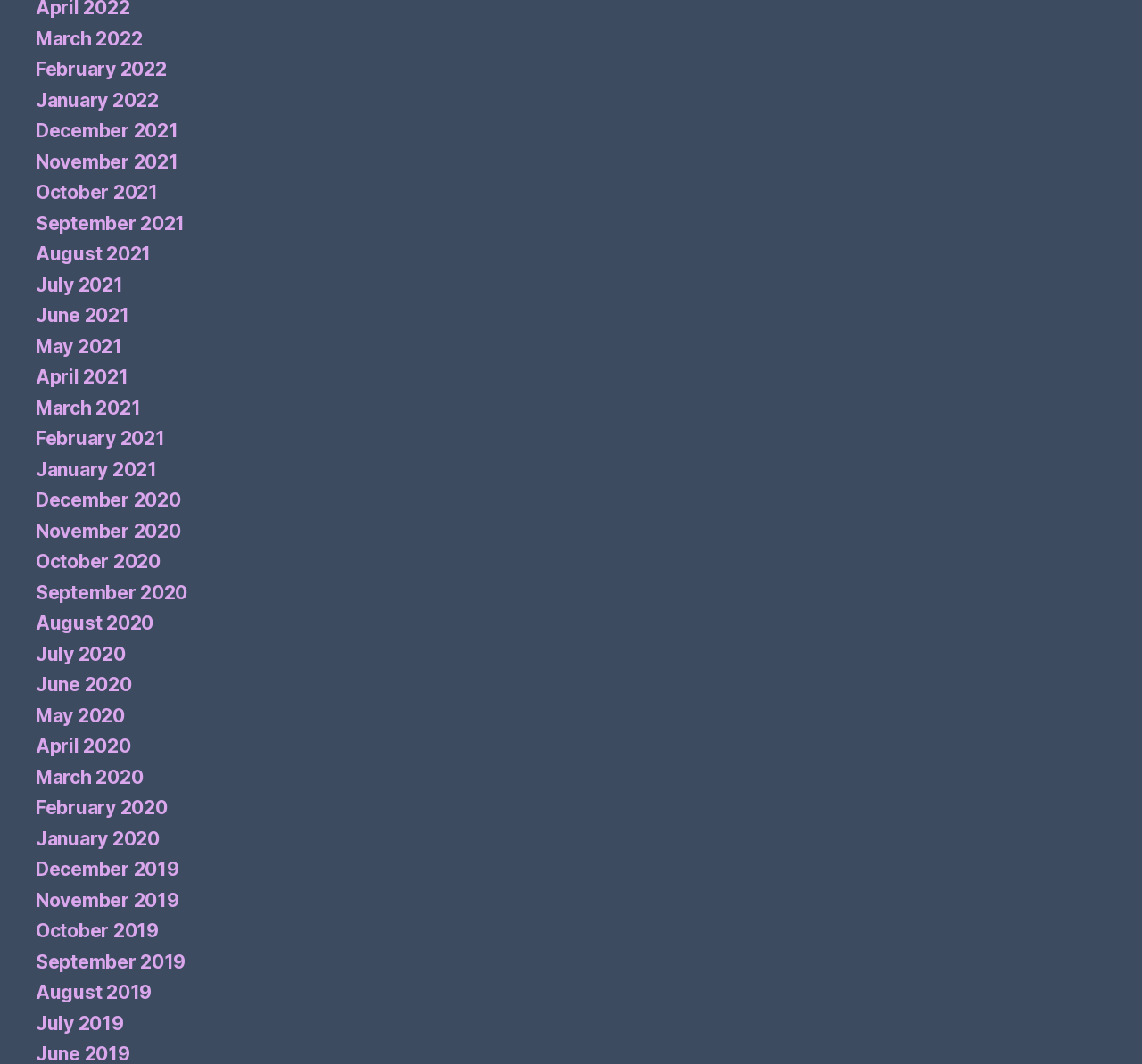Identify the bounding box coordinates of the region that should be clicked to execute the following instruction: "Subscribe to the newsletter".

None